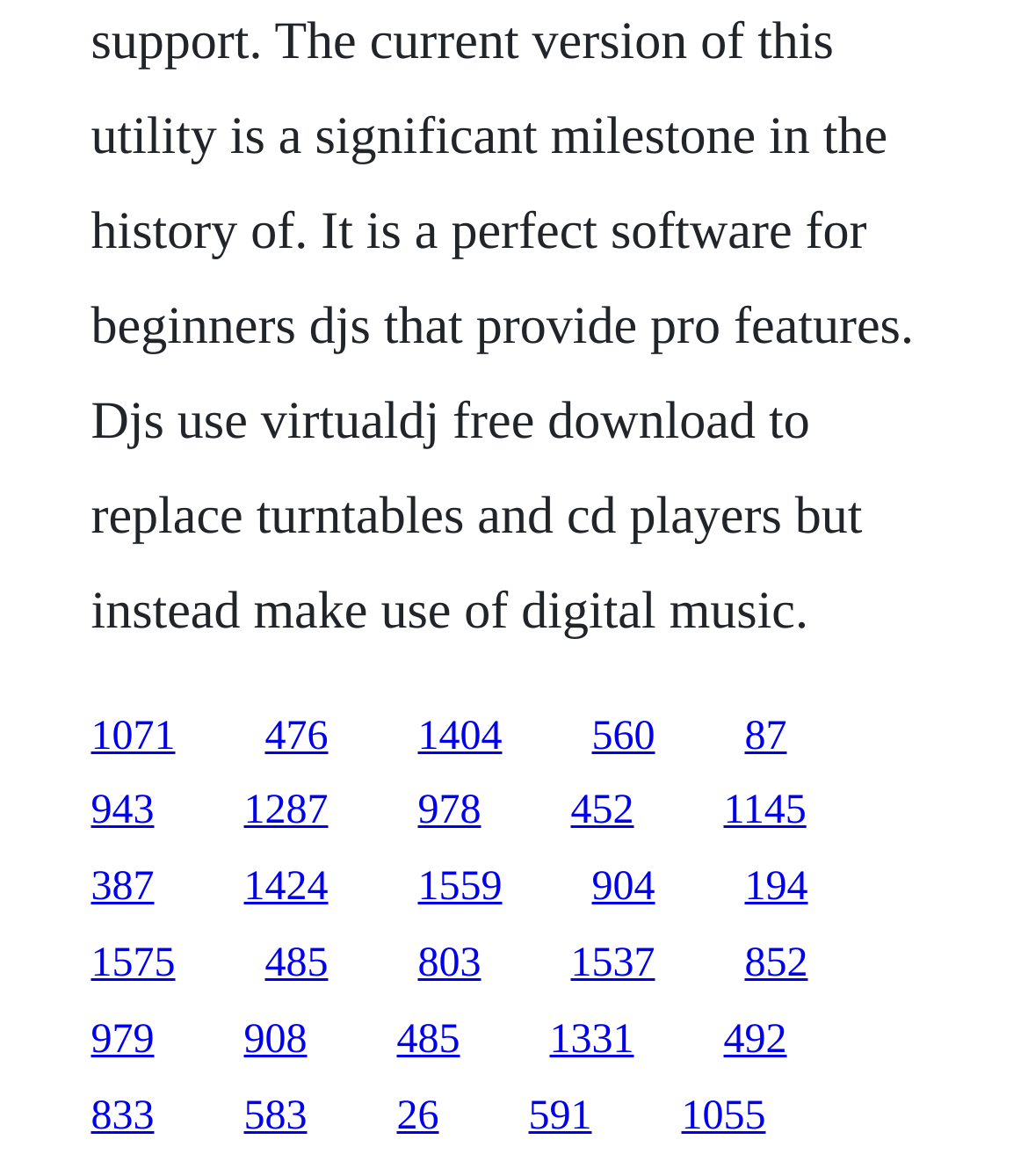Refer to the image and provide an in-depth answer to the question: 
How many columns of links are there on the webpage?

By analyzing the bounding box coordinates of the links, it can be determined that there are 5 columns of links on the webpage, with each column containing multiple links.